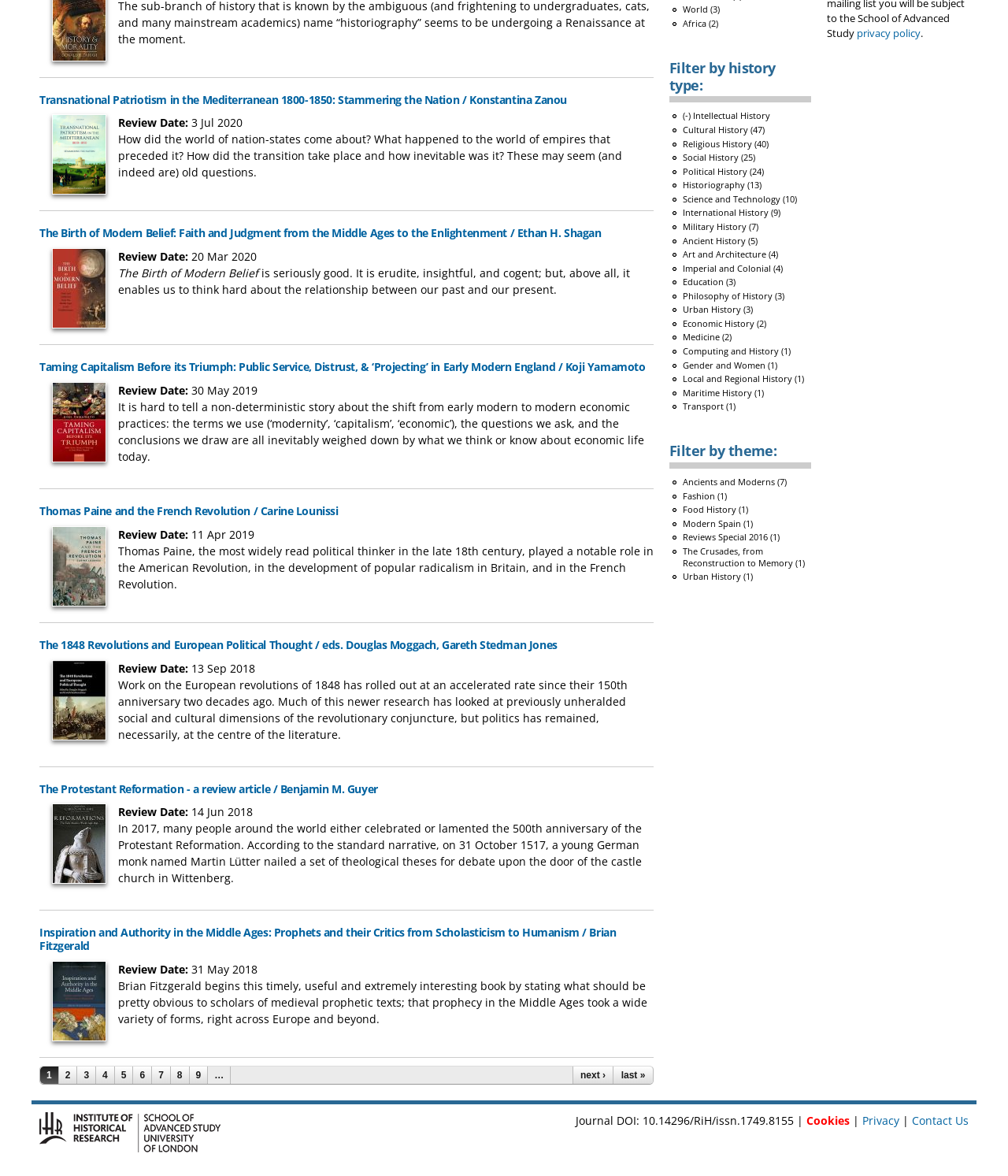Locate the bounding box of the user interface element based on this description: "last »".

[0.609, 0.907, 0.648, 0.922]